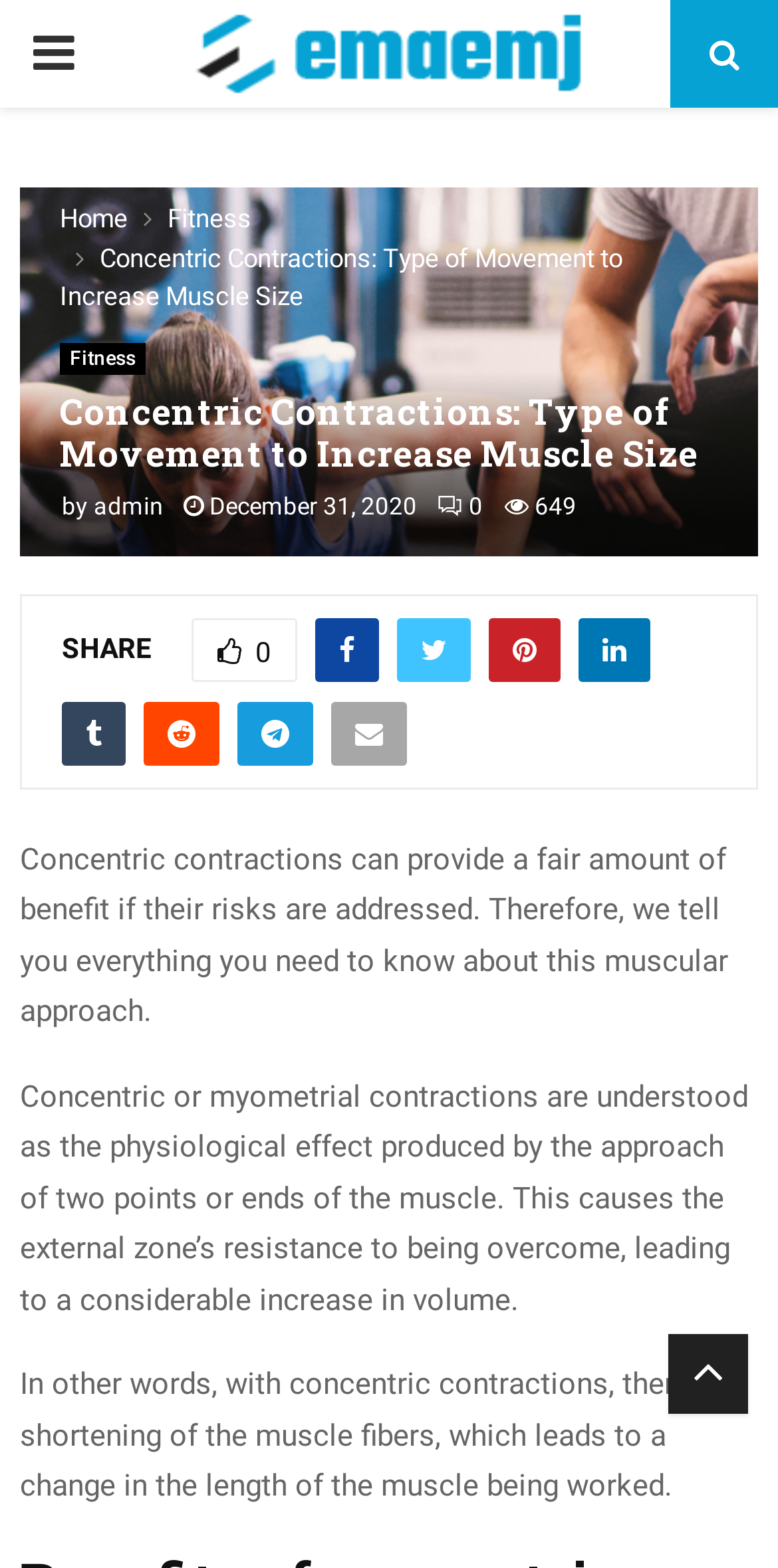Determine the bounding box coordinates for the clickable element required to fulfill the instruction: "View the gallery". Provide the coordinates as four float numbers between 0 and 1, i.e., [left, top, right, bottom].

None